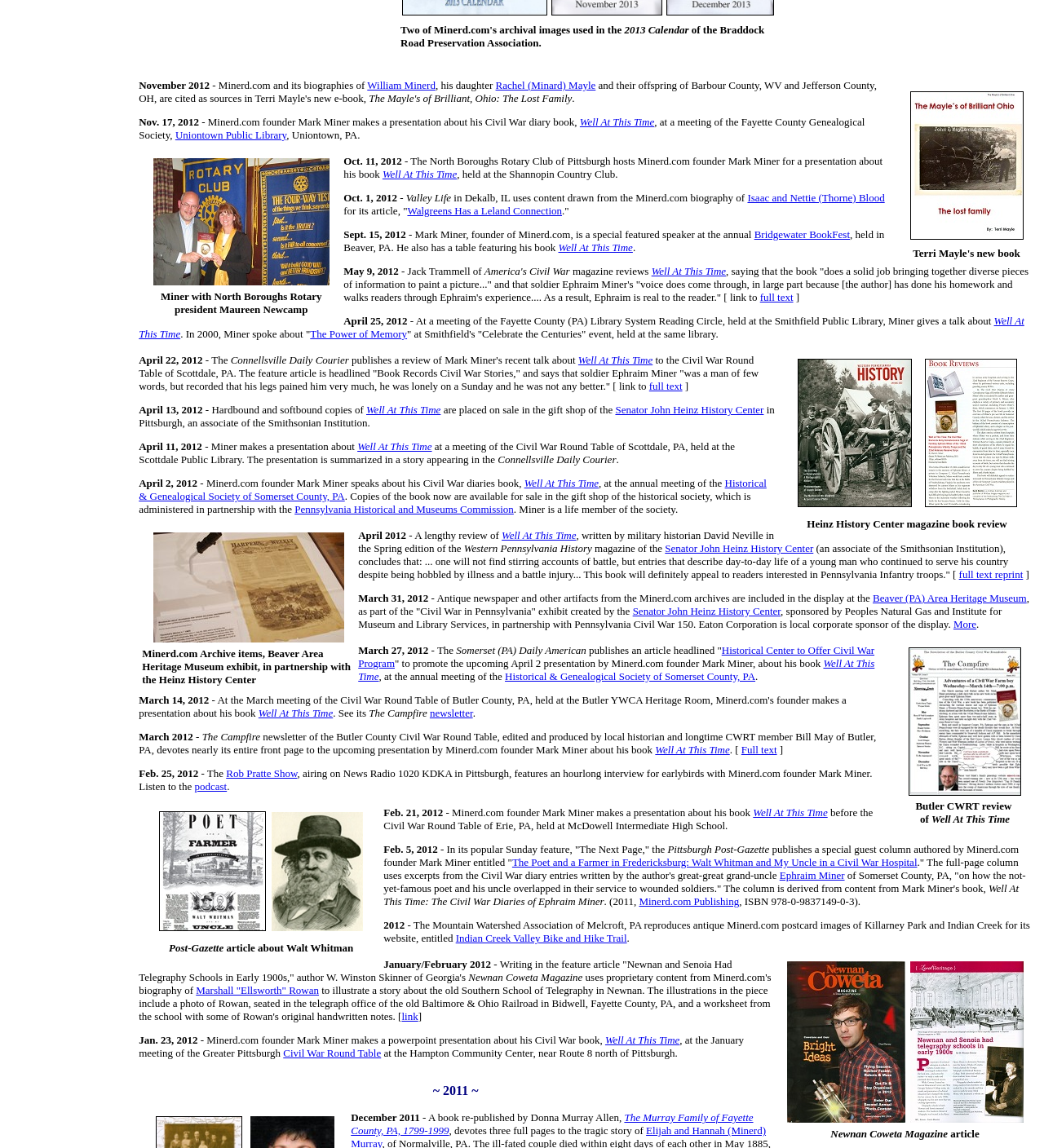Please answer the following question using a single word or phrase: What is the name of the organization where Mark Miner made a presentation about his Civil War diary book?

Fayette County Genealogical Society